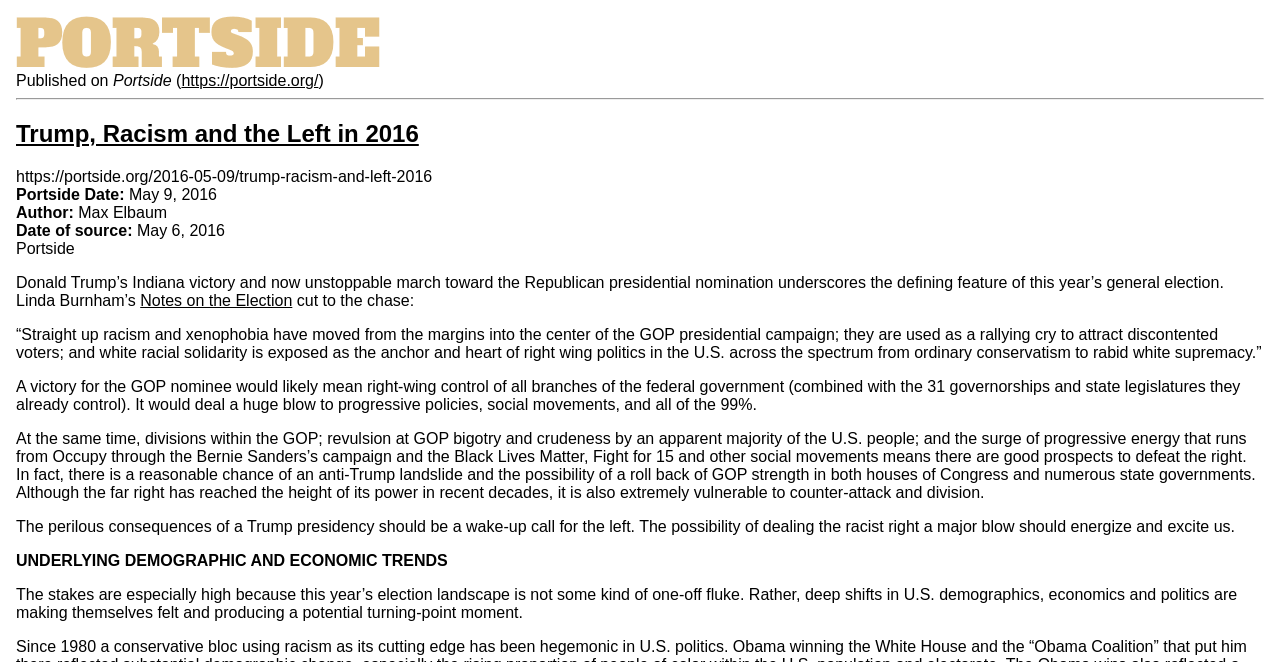Illustrate the webpage with a detailed description.

The webpage appears to be an article discussing Donald Trump, racism, and the left in 2016. At the top, there is a small image, followed by a publication date and the name "Portside" with a link to the website. Below this, there is a horizontal separator line.

The main content of the article is divided into sections. The first section has a heading with the title "Trump, Racism and the Left in 2016" and a link to the article. Below this, there is a URL and a publication date. The author's name, "Max Elbaum", is also mentioned.

The article's main text is divided into several paragraphs. The first paragraph discusses the implications of Donald Trump's victory in the Republican presidential nomination. The text is followed by a quote from Linda Burnham's "Notes on the Election", which highlights the role of racism and xenophobia in the campaign.

The subsequent paragraphs discuss the potential consequences of a Trump presidency, including the impact on progressive policies and social movements. The article also mentions the divisions within the GOP and the surge of progressive energy from various social movements, which could lead to an anti-Trump landslide.

The final section of the article is titled "UNDERLYING DEMOGRAPHIC AND ECONOMIC TRENDS" and discusses the deeper shifts in U.S. demographics, economics, and politics that are influencing the election landscape.

Throughout the article, there are 7 links, 2 images, and 24 blocks of static text. The text is densely packed, with minimal whitespace between paragraphs.